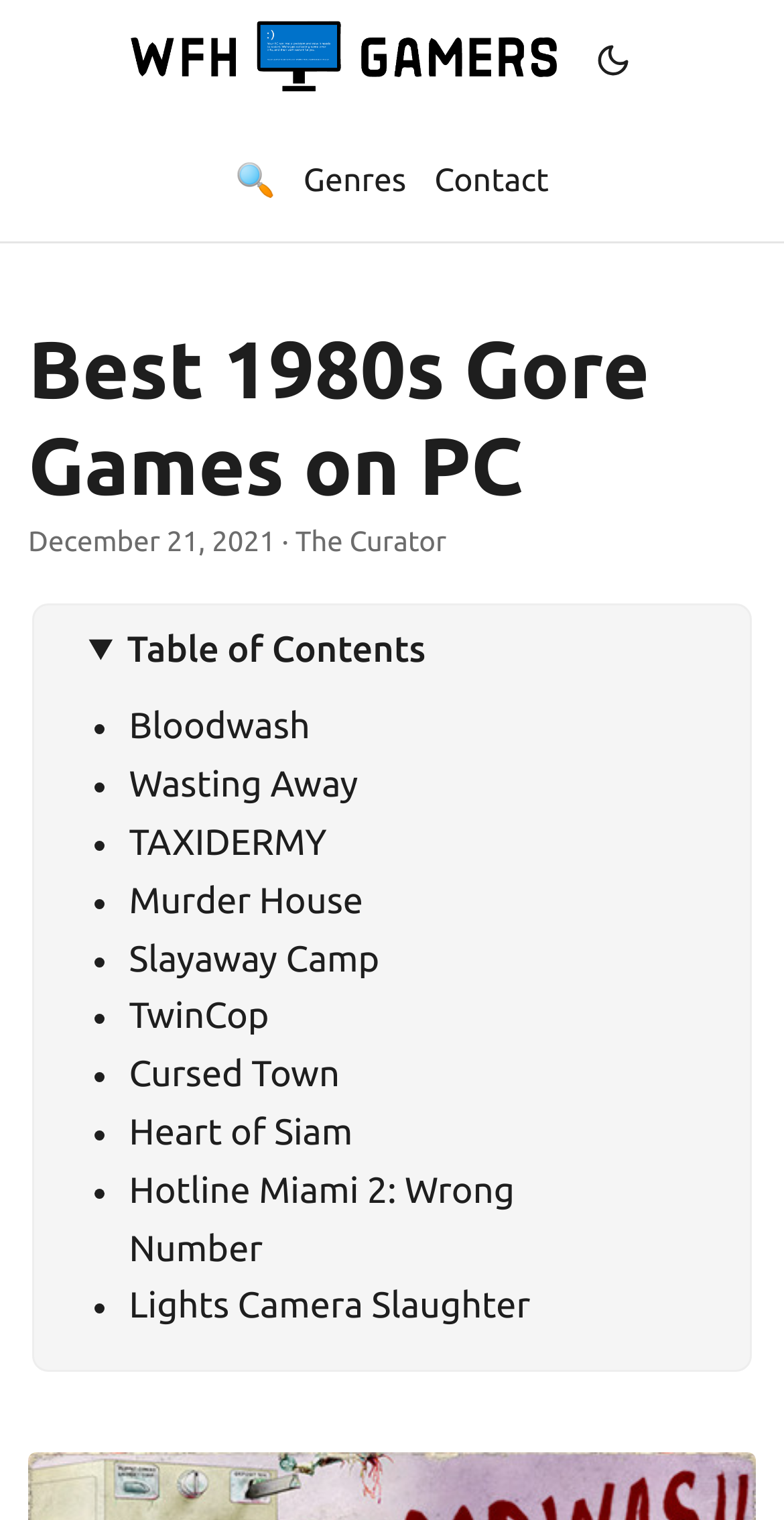Find the bounding box coordinates of the clickable area that will achieve the following instruction: "Click the logo".

[0.167, 0.014, 0.709, 0.06]